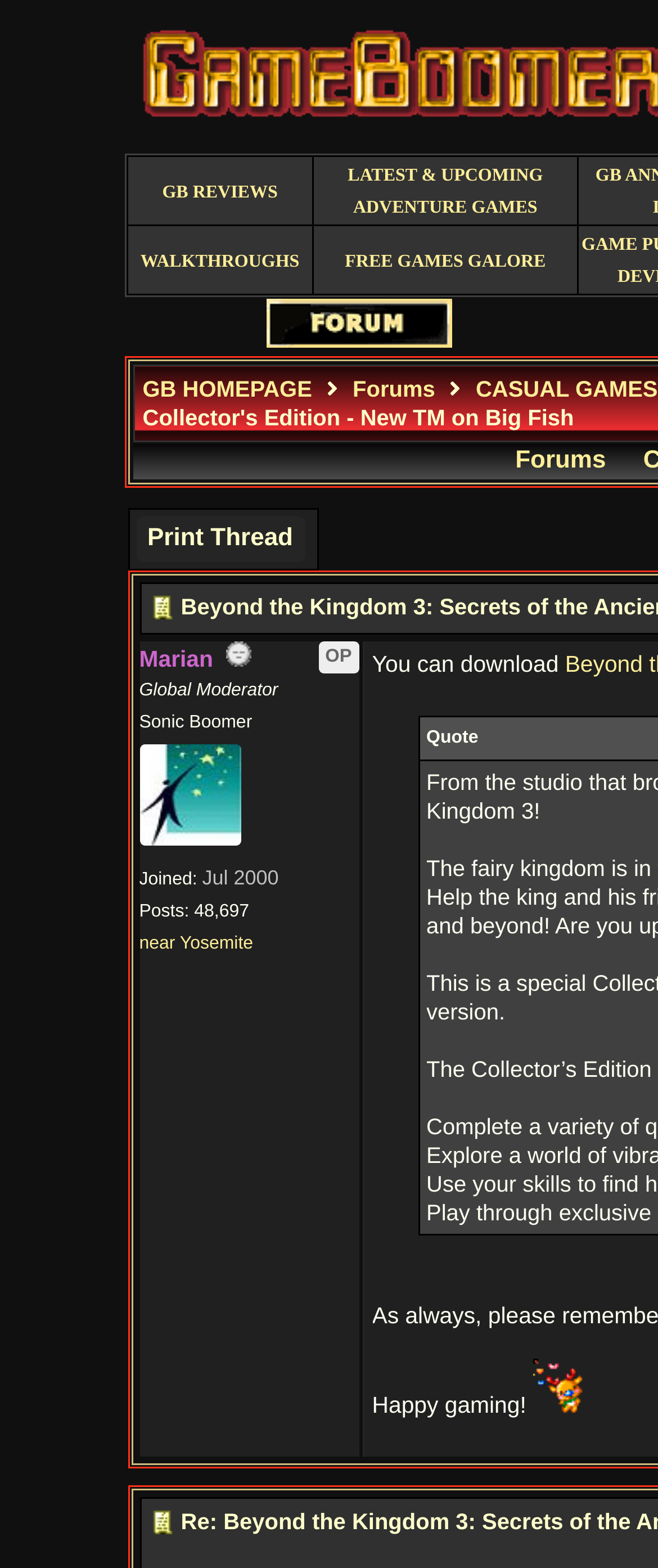What is the number of posts made by Marian?
Please use the image to deliver a detailed and complete answer.

In the user information section, I can see that Marian's post count is listed as '48,697', indicating that Marian has made a large number of posts in the GameBoomers community.